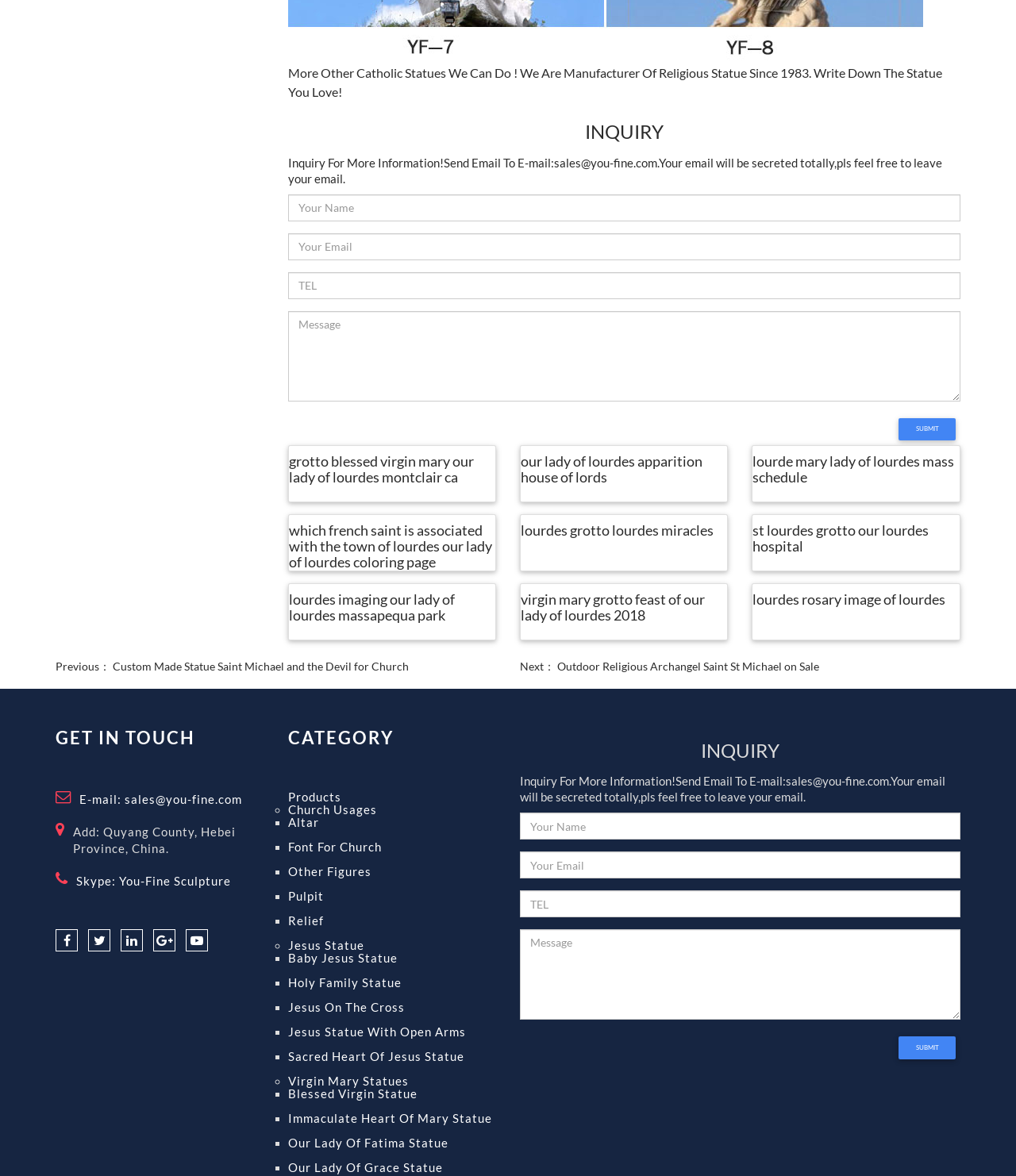What is the name of the company?
Give a thorough and detailed response to the question.

The company's name is You-Fine, as indicated by the Skype handle 'You-Fine Sculpture' in the 'GET IN TOUCH' section.